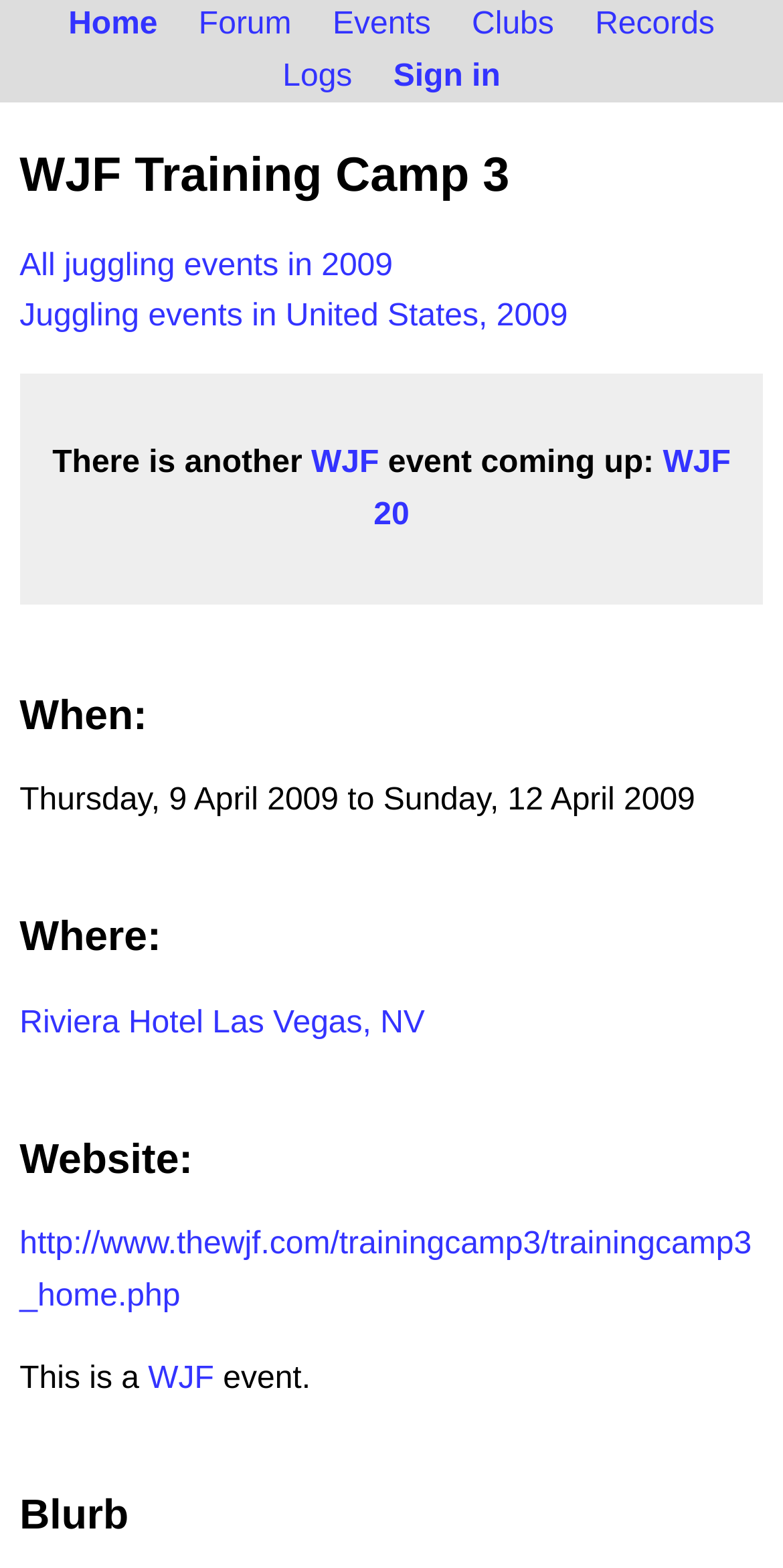Specify the bounding box coordinates of the area that needs to be clicked to achieve the following instruction: "check out Riviera Hotel Las Vegas, NV".

[0.025, 0.641, 0.543, 0.663]